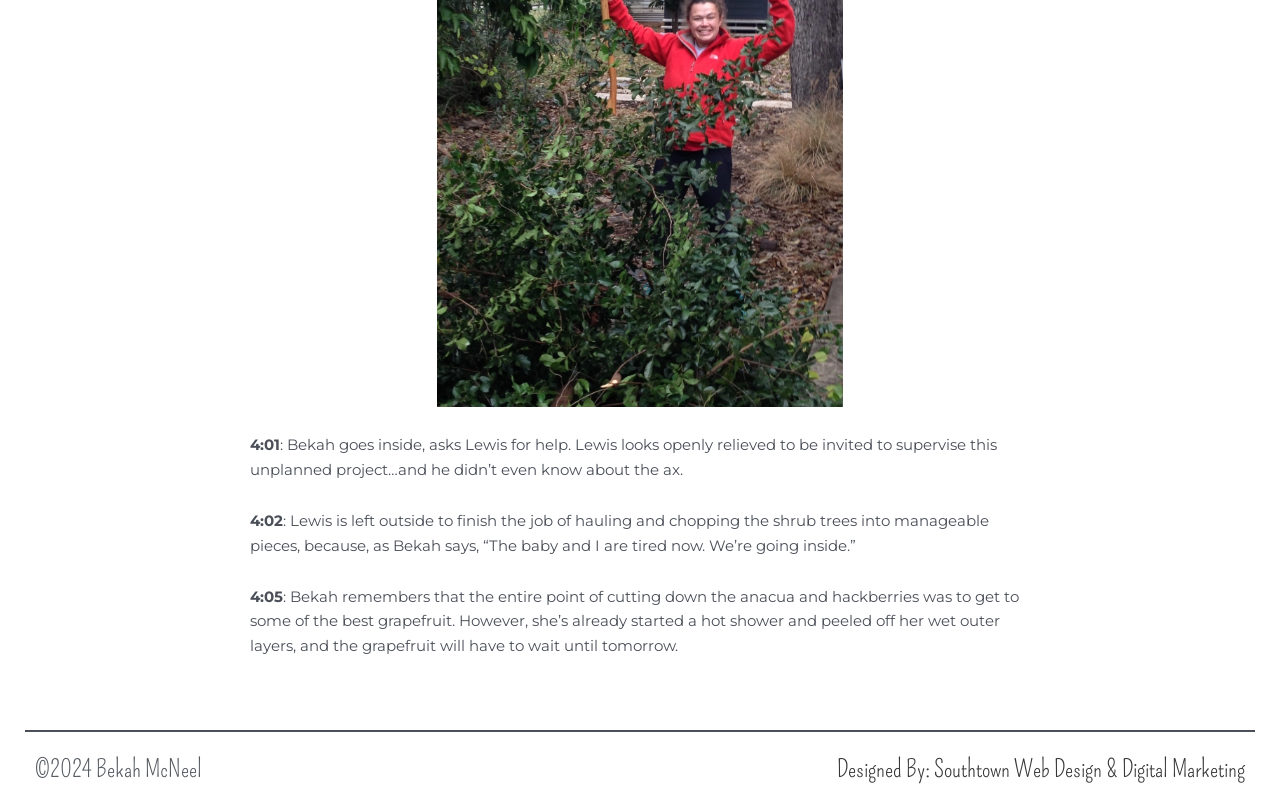Why does Bekah not get the grapefruit? From the image, respond with a single word or brief phrase.

She's tired